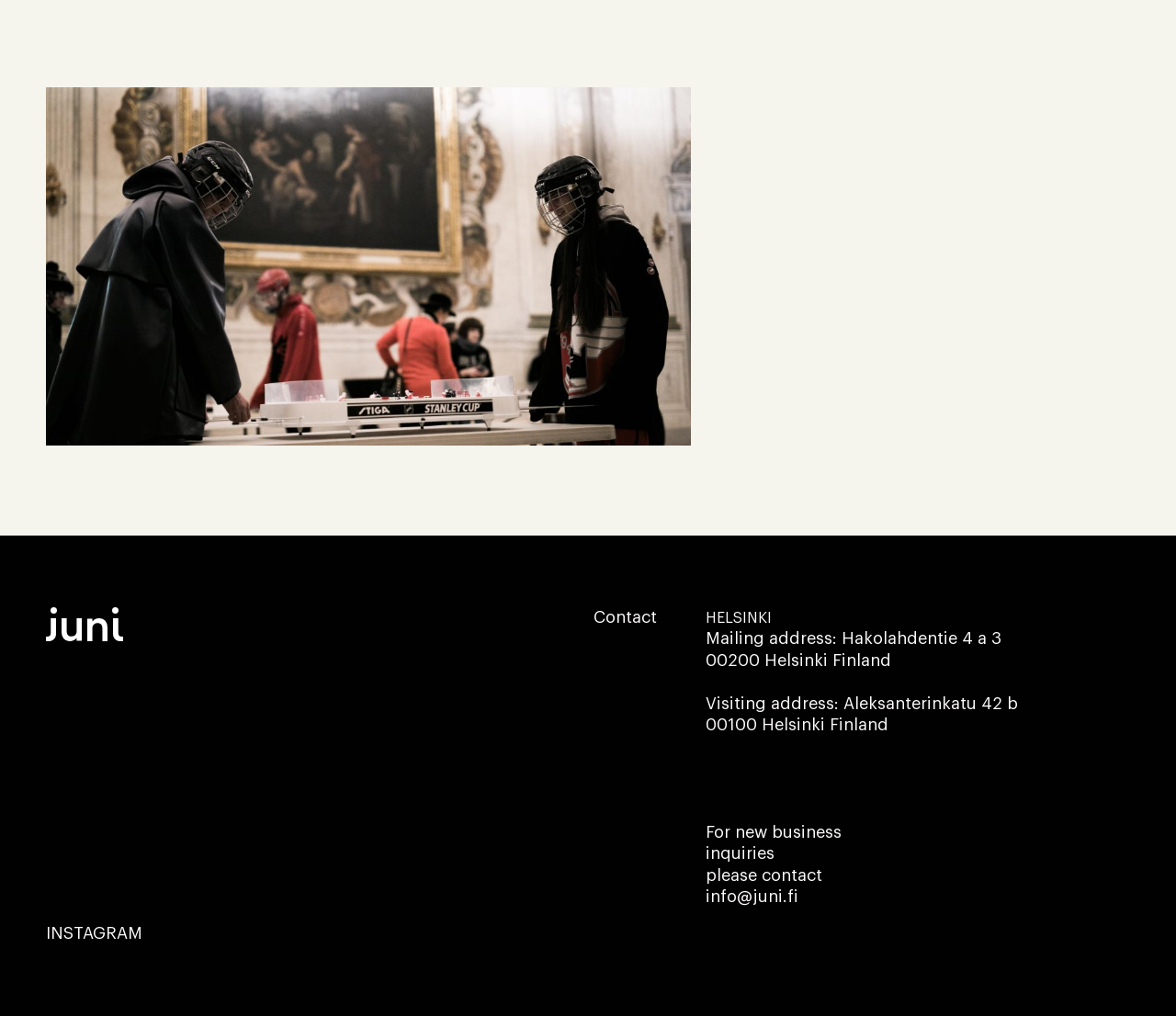Locate the UI element described by info@juni.fi in the provided webpage screenshot. Return the bounding box coordinates in the format (top-left x, top-left y, bottom-right x, bottom-right y), ensuring all values are between 0 and 1.

[0.6, 0.874, 0.679, 0.891]